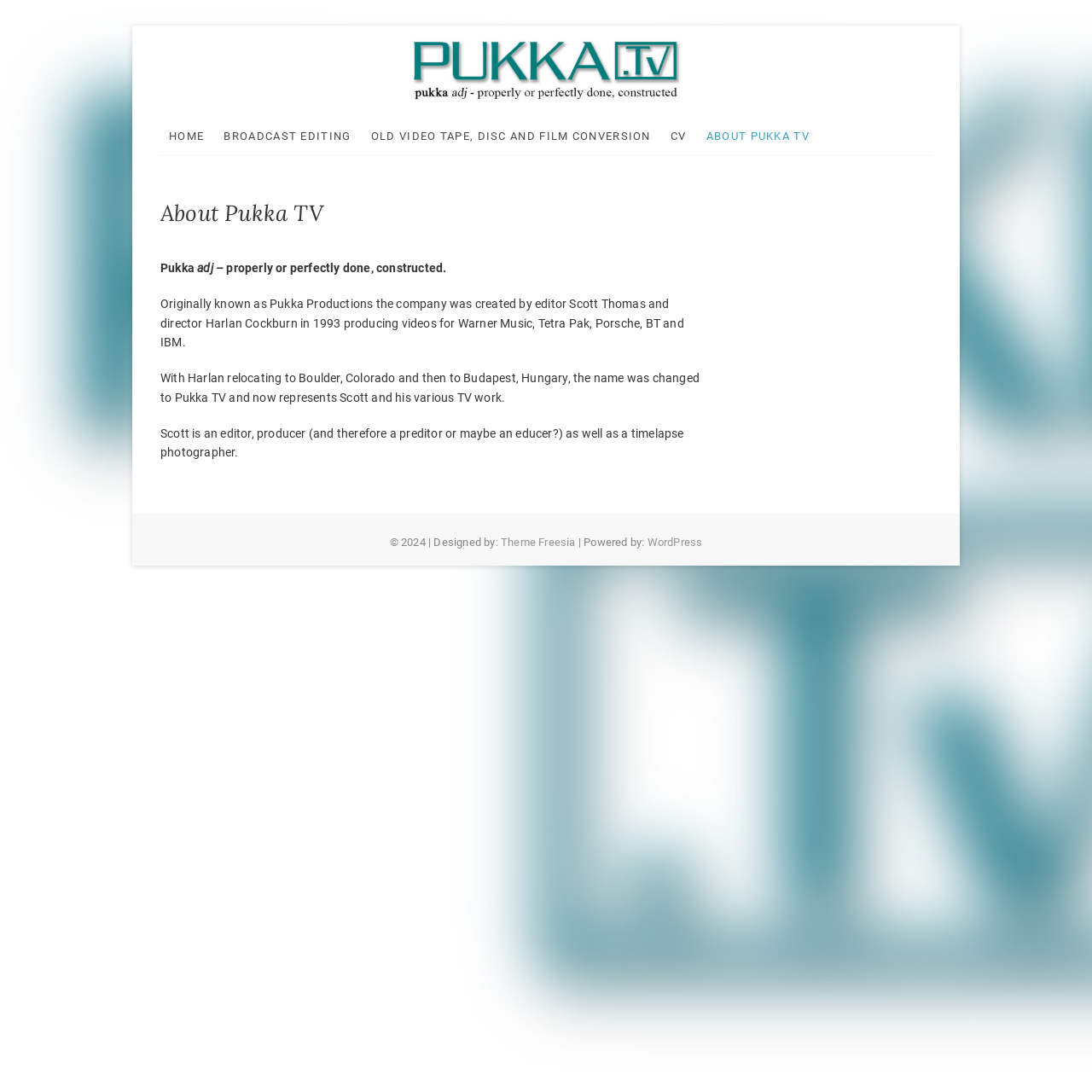What is the name of the designer of the website?
Use the information from the image to give a detailed answer to the question.

The name of the designer of the website can be found at the bottom of the webpage in the contentinfo section where it says '| Designed by: Theme Freesia'.